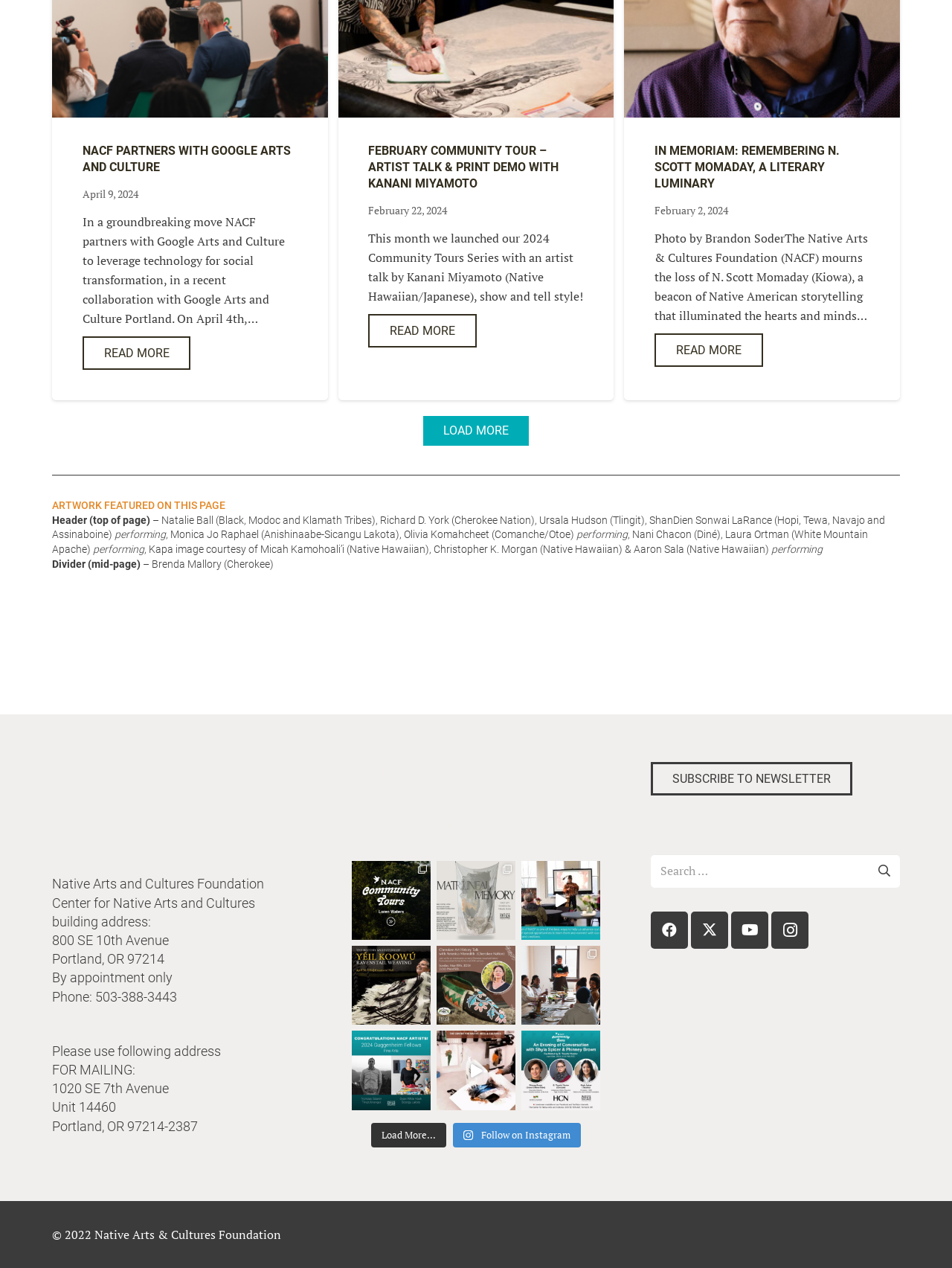Please determine the bounding box coordinates of the element's region to click for the following instruction: "Subscribe to the newsletter".

[0.684, 0.601, 0.895, 0.627]